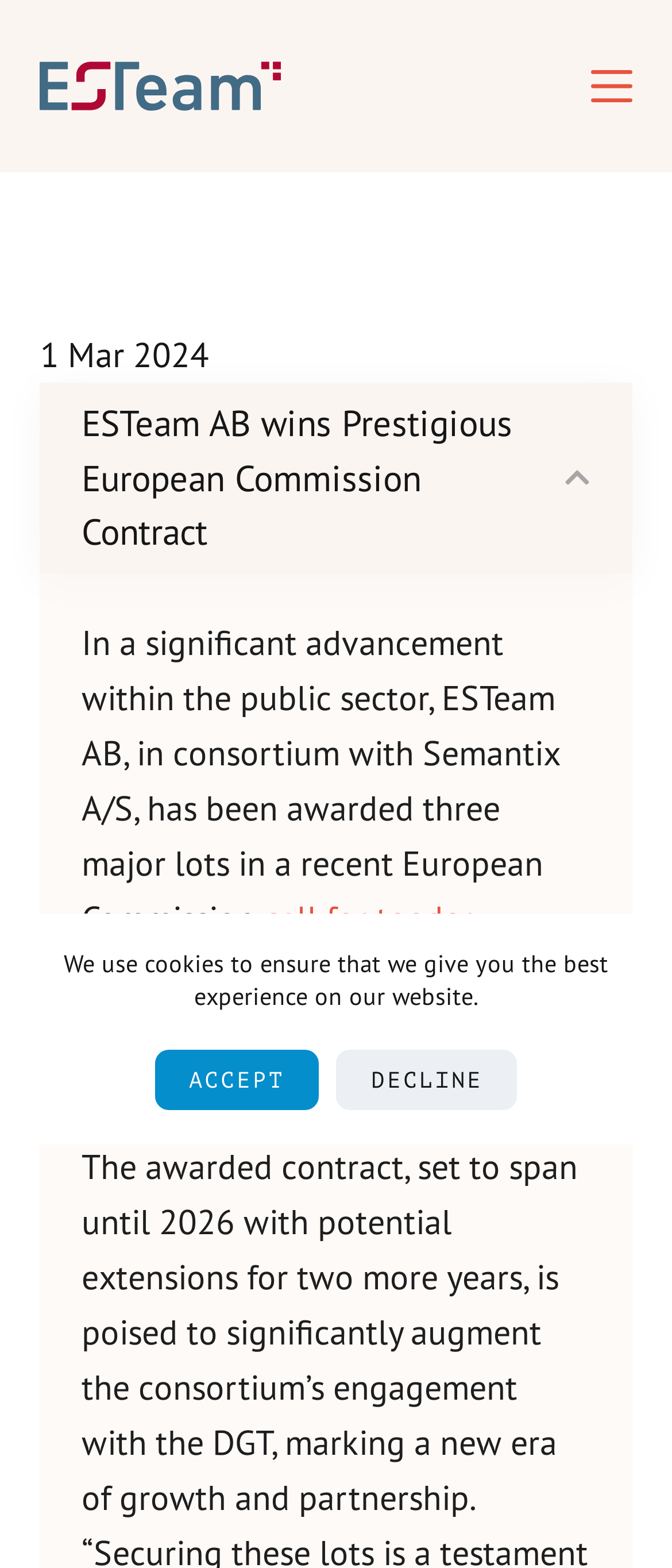Using the provided description Skip to content, find the bounding box coordinates for the UI element. Provide the coordinates in (top-left x, top-left y, bottom-right x, bottom-right y) format, ensuring all values are between 0 and 1.

[0.0, 0.0, 0.103, 0.022]